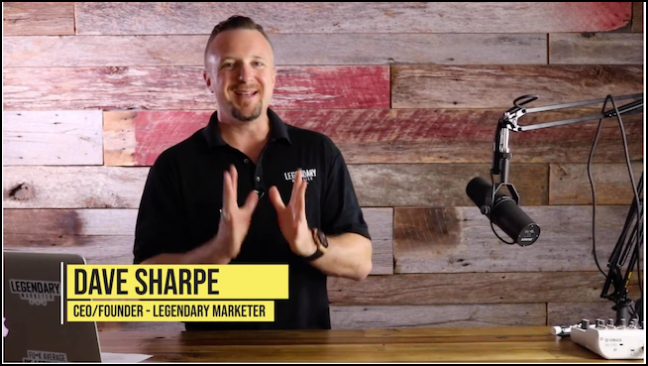What is behind the CEO?
Provide a detailed and well-explained answer to the question.

Behind the CEO is a rustic wooden backdrop featuring an array of colors, which adds warmth to the scene and creates a cozy atmosphere.